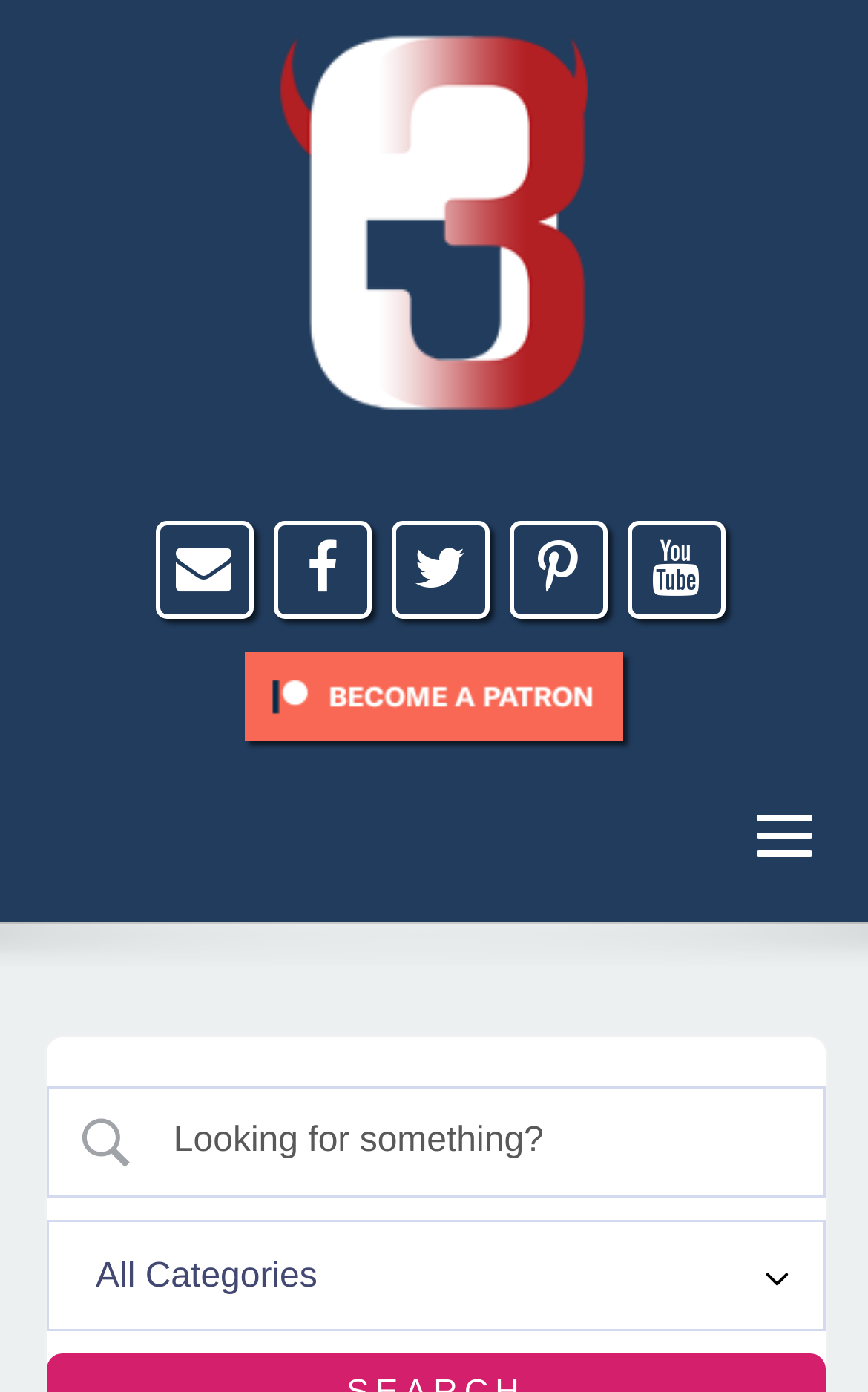What is the purpose of the textbox?
From the image, respond with a single word or phrase.

Search